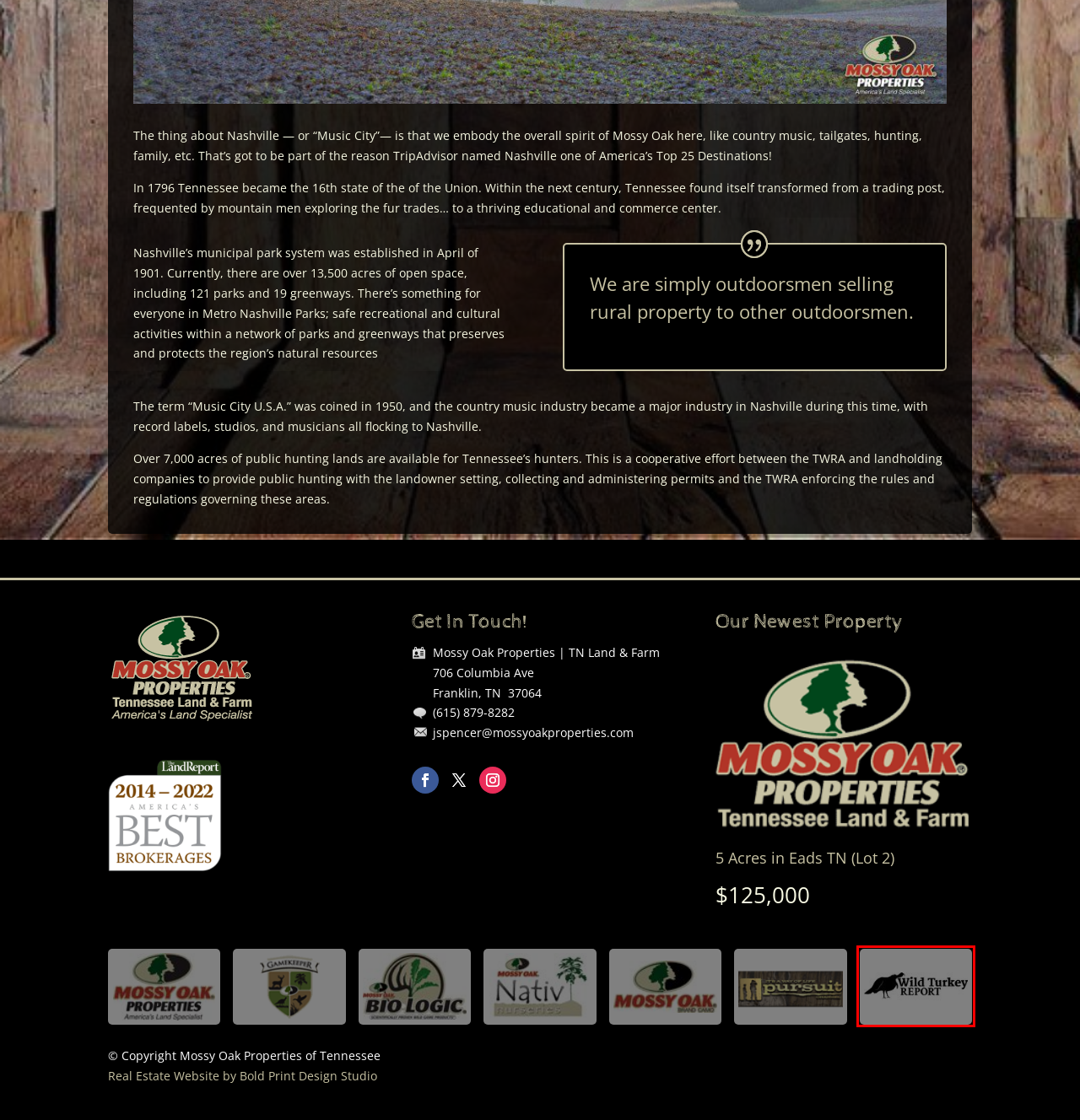Review the screenshot of a webpage which includes a red bounding box around an element. Select the description that best fits the new webpage once the element in the bounding box is clicked. Here are the candidates:
A. Coming Soon page
B. Middle Tennessee Land For Sale | Central TN Land Specialists
C. Nashville Tennessee Land Tracts | TN Hunting Land for Sale
D. Licensing | Mossy Oak
E. Bold Print Design Studio, View Our Web and Print Design Portfolio
F. 5 Acres in Eads TN (Lot 2)  - MOP Tennessee
G. Pursuit Channel – We Deliver the Outdoors
H. Contact TN Land & Farm Specialists | MOP Tennessee

A